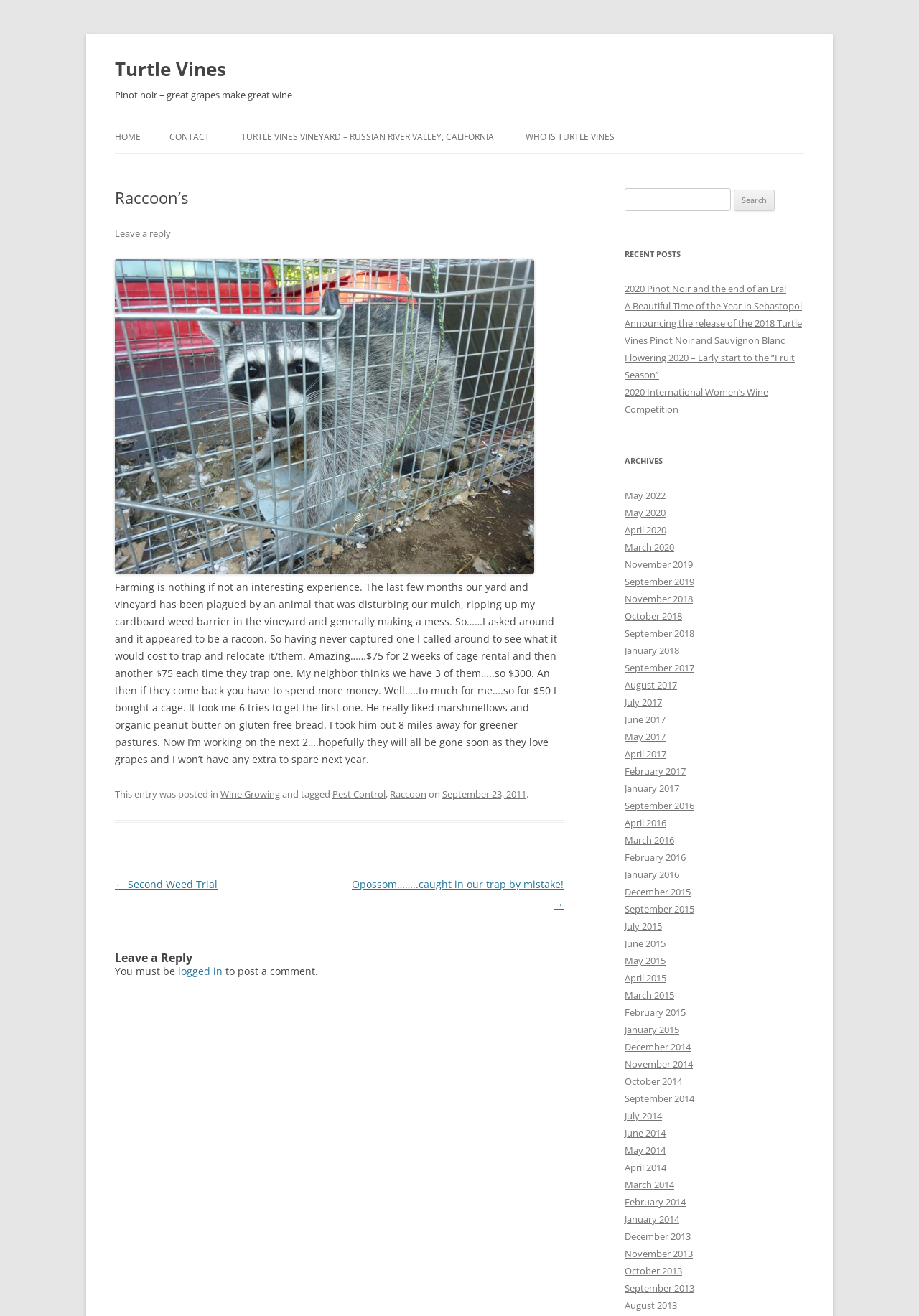What is the topic of the latest article?
Based on the visual details in the image, please answer the question thoroughly.

I found the answer by looking at the article title 'Raccoon’s' and the content of the article which talks about catching raccoons in the vineyard.